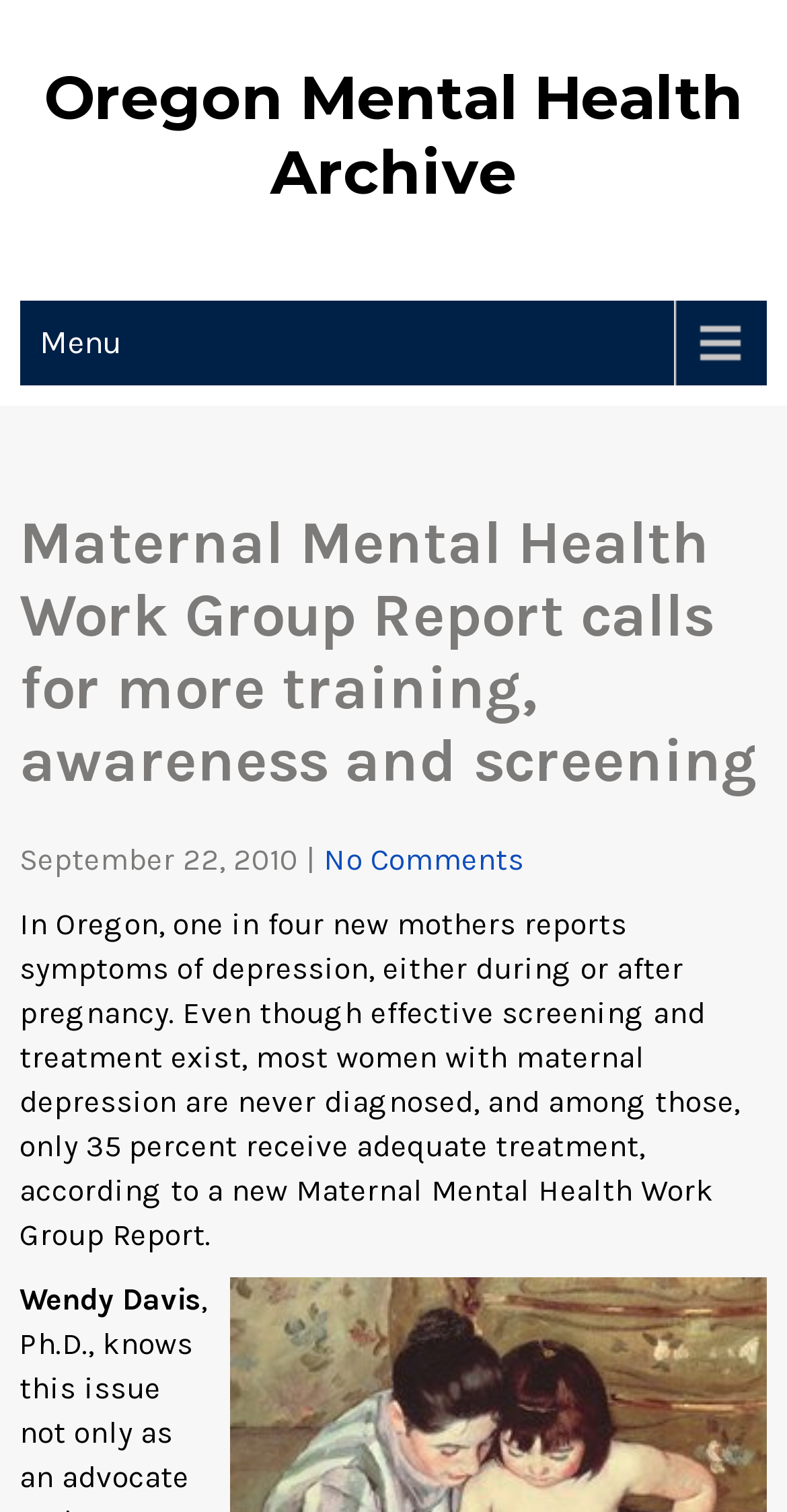What is the ratio of new mothers who report symptoms of depression?
Look at the image and answer the question using a single word or phrase.

one in four